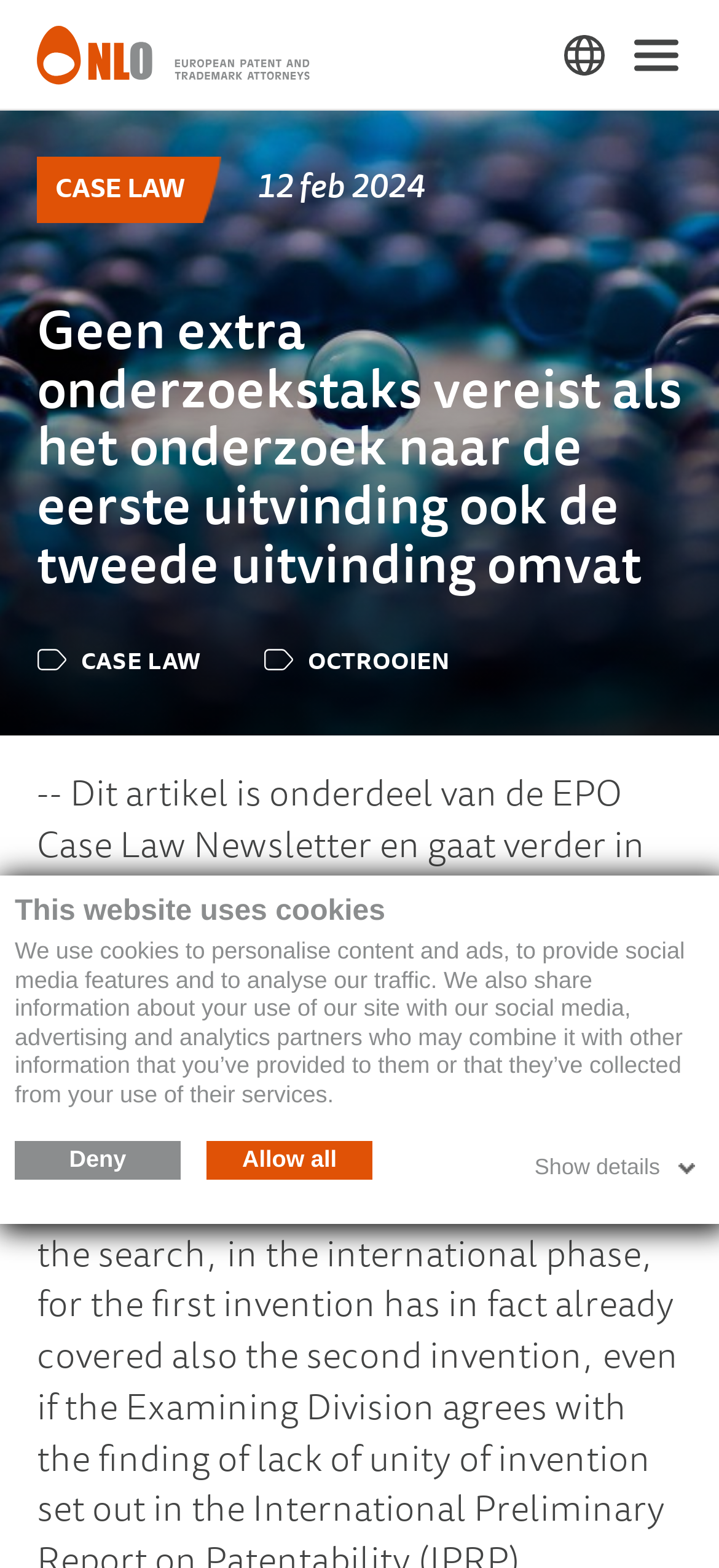Explain the webpage's layout and main content in detail.

The webpage appears to be an article page, specifically discussing a case law topic. At the top, there is a dialog box with a heading "This website uses cookies" and a paragraph explaining the use of cookies on the website. Below this dialog box, there are three links: "Deny", "Allow all", and "Show details".

On the top-left corner, there is a link "NLO" accompanied by an image of the same name. Next to it, there is a button labeled "Language" with a small image beside it.

The main content of the webpage is divided into two sections. On the top, there is a large image that spans the entire width of the page. Below this image, there are two lines of text: "CASE LAW" and "12 feb 2024".

The main article title, "Geen extra onderzoekstaks vereist als het onderzoek naar de eerste uitvinding ook de tweede uitvinding omvat", is a heading that spans almost the entire width of the page. Below this title, there are two links: "CASE LAW" and "OCTROOIEN".

At the bottom of the page, there is a link "Subscribe here" that takes up about half of the page width.